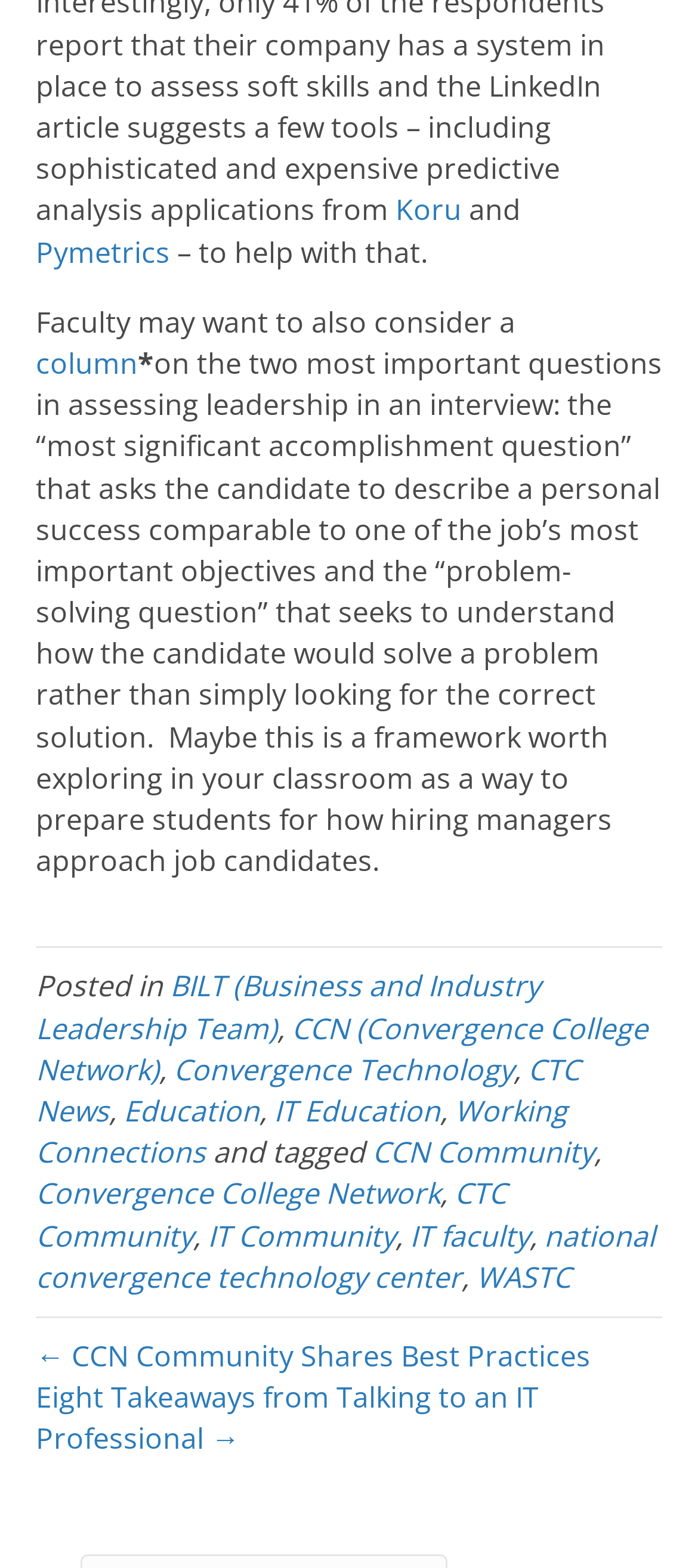Determine the bounding box coordinates of the element that should be clicked to execute the following command: "Browse Comics".

None